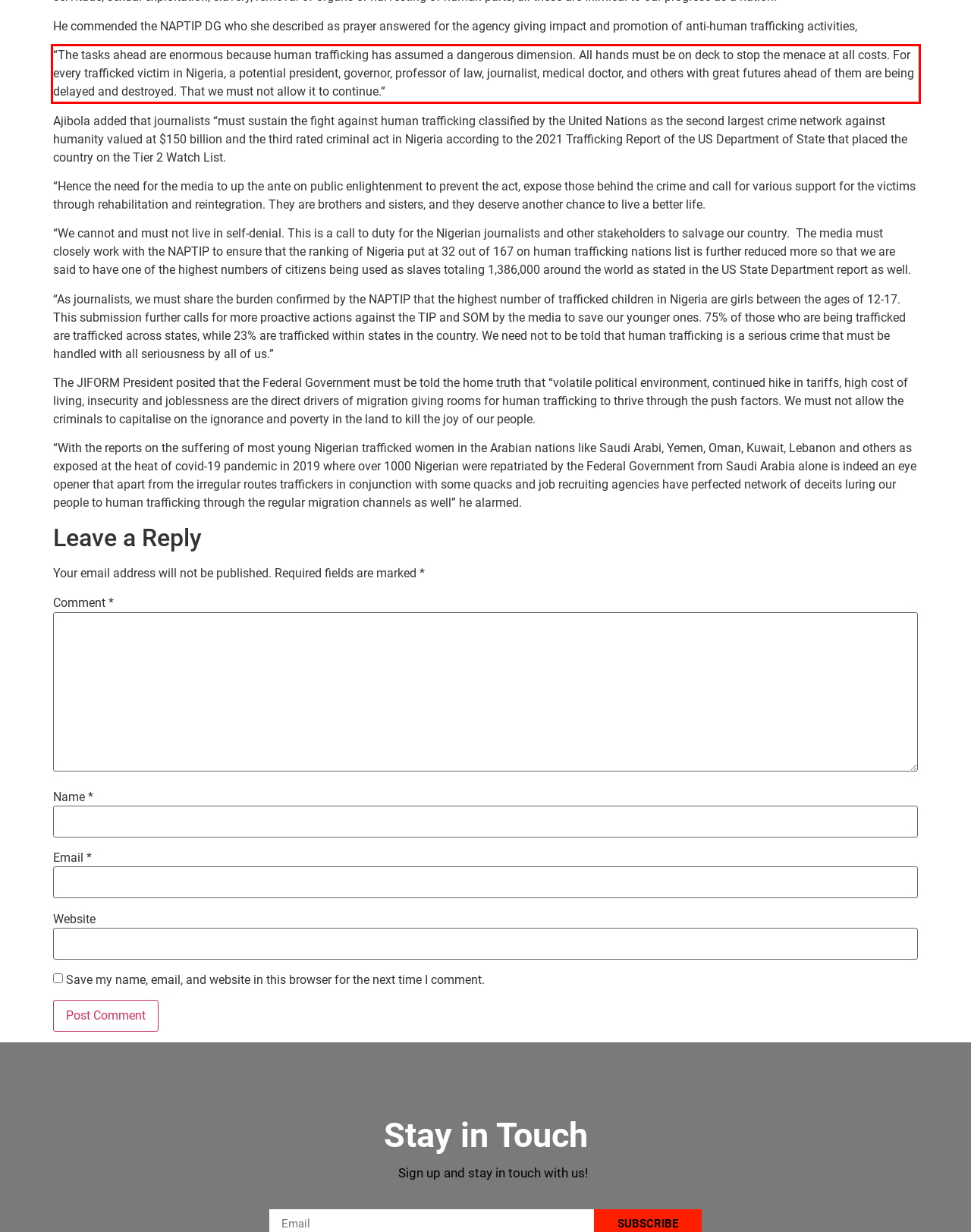Observe the screenshot of the webpage that includes a red rectangle bounding box. Conduct OCR on the content inside this red bounding box and generate the text.

“The tasks ahead are enormous because human trafficking has assumed a dangerous dimension. All hands must be on deck to stop the menace at all costs. For every trafficked victim in Nigeria, a potential president, governor, professor of law, journalist, medical doctor, and others with great futures ahead of them are being delayed and destroyed. That we must not allow it to continue.”